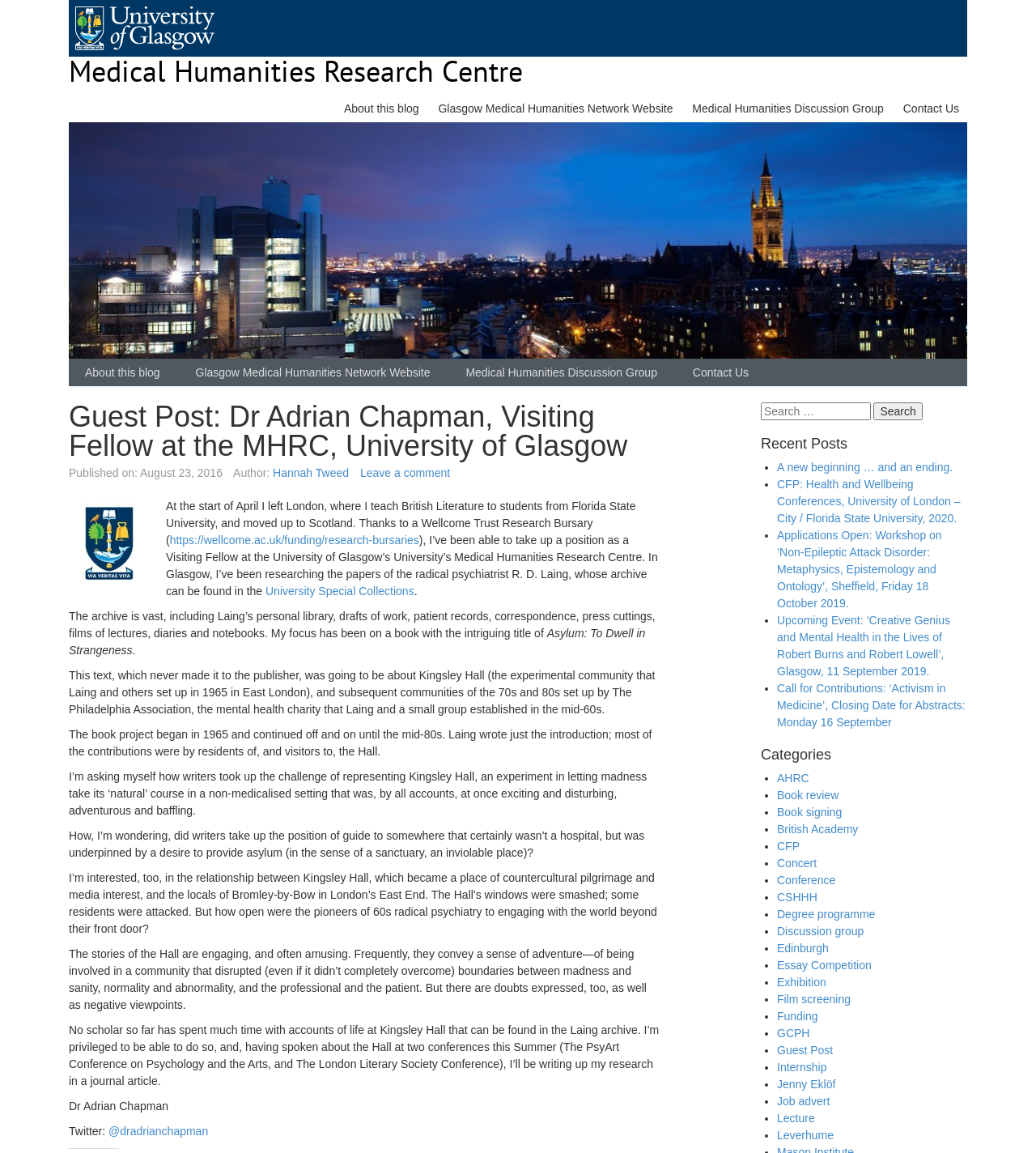What is the name of the research centre? Look at the image and give a one-word or short phrase answer.

Medical Humanities Research Centre